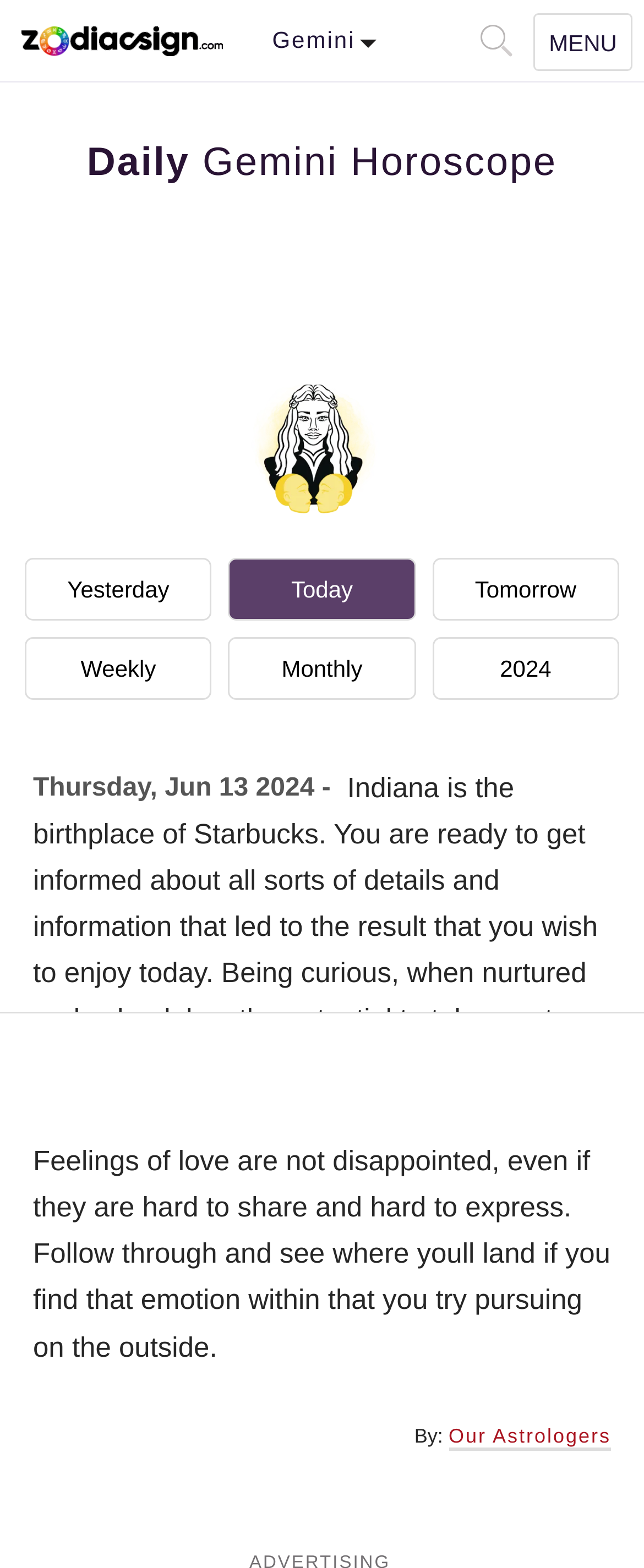Locate the bounding box coordinates of the element to click to perform the following action: 'View yesterday's horoscope'. The coordinates should be given as four float values between 0 and 1, in the form of [left, top, right, bottom].

[0.038, 0.356, 0.329, 0.396]